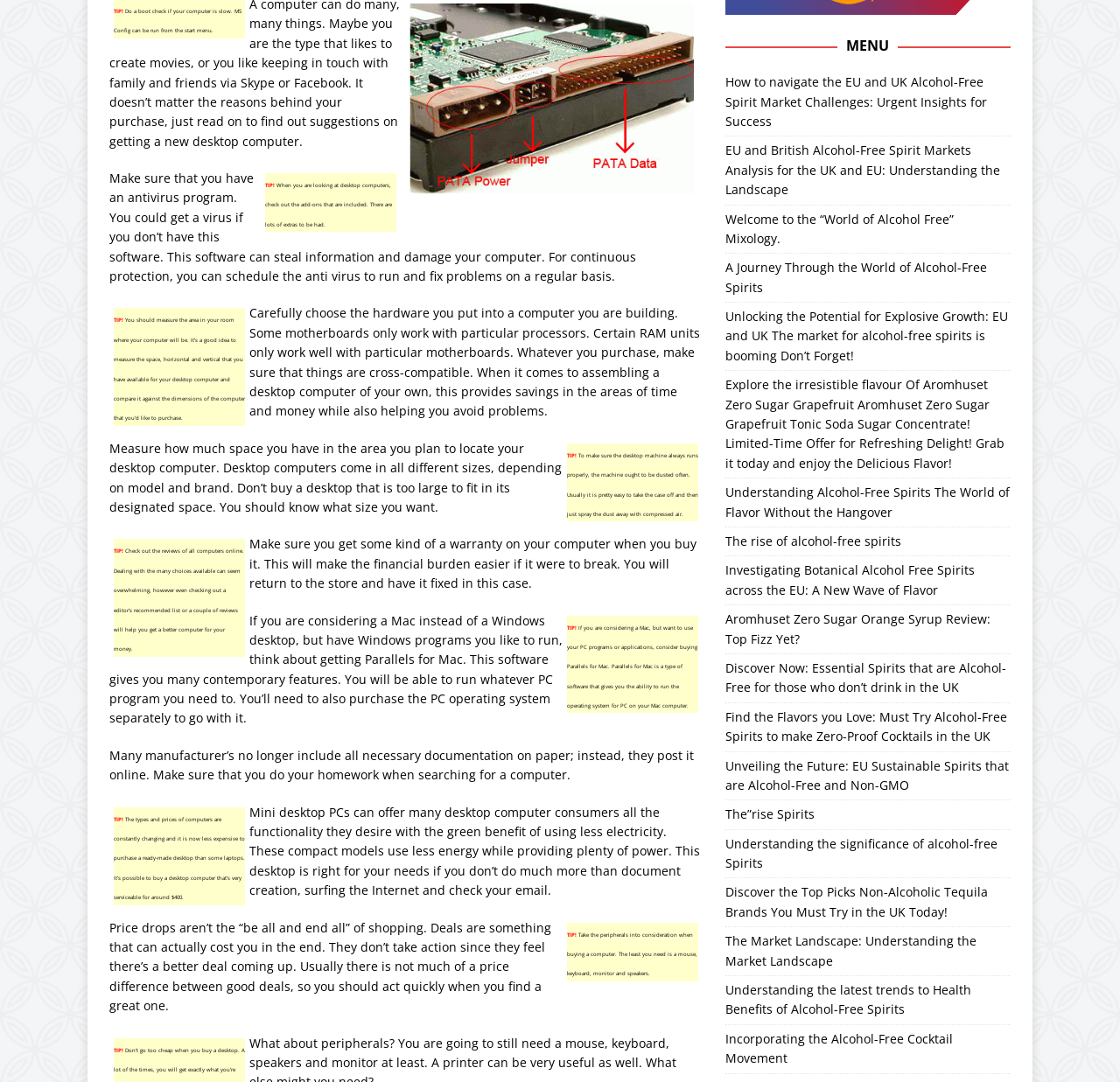Predict the bounding box for the UI component with the following description: "Professions in Nigeria".

None